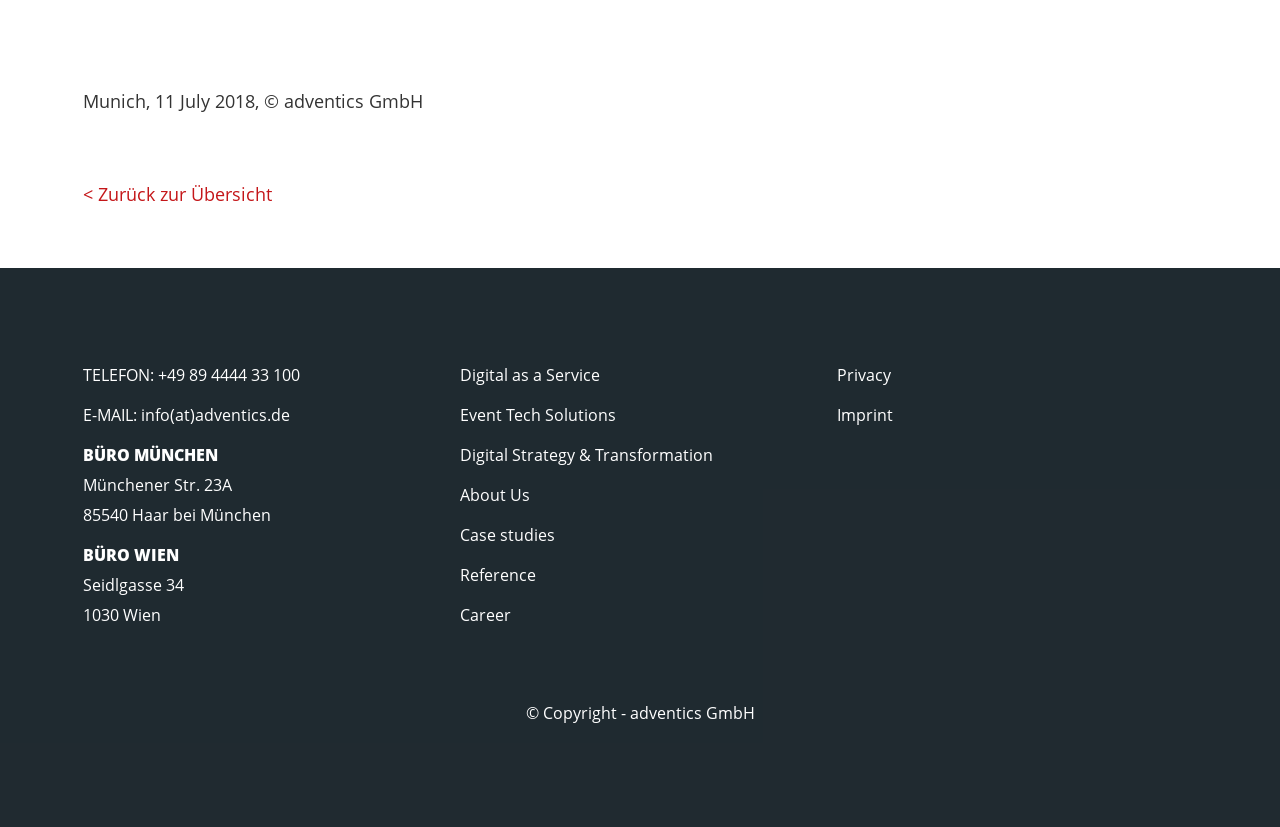Please specify the bounding box coordinates of the clickable section necessary to execute the following command: "view career opportunities".

[0.359, 0.731, 0.399, 0.757]